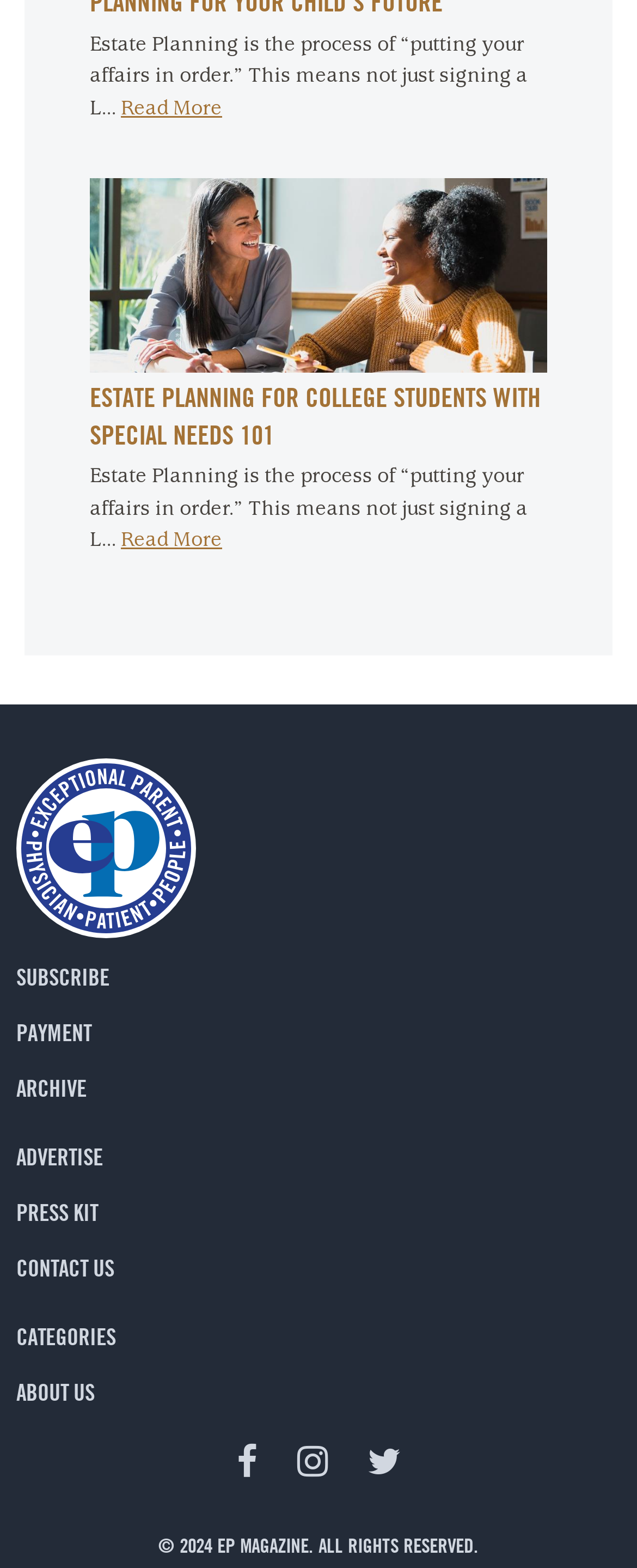Please determine the bounding box coordinates of the element's region to click in order to carry out the following instruction: "Learn about estate planning for college students with special needs". The coordinates should be four float numbers between 0 and 1, i.e., [left, top, right, bottom].

[0.141, 0.226, 0.859, 0.242]